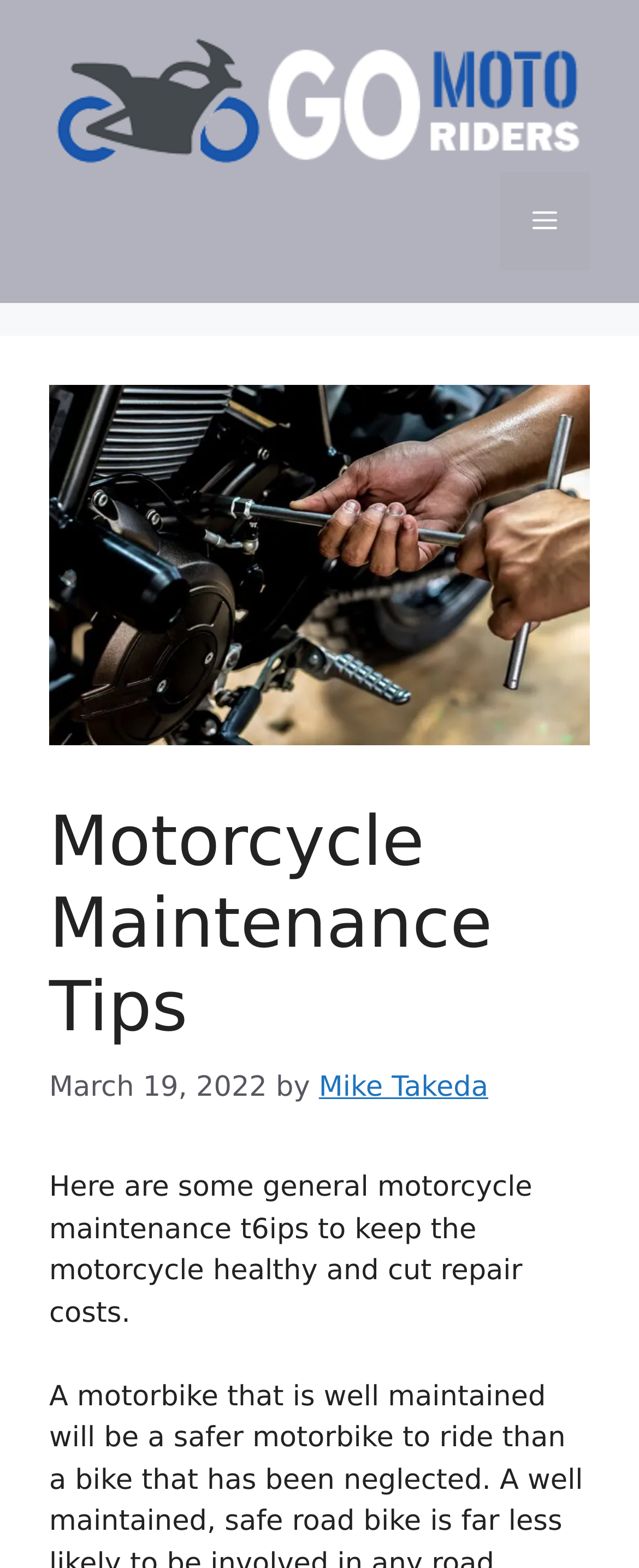What is the name of the website?
Refer to the image and provide a one-word or short phrase answer.

GoMotoRiders